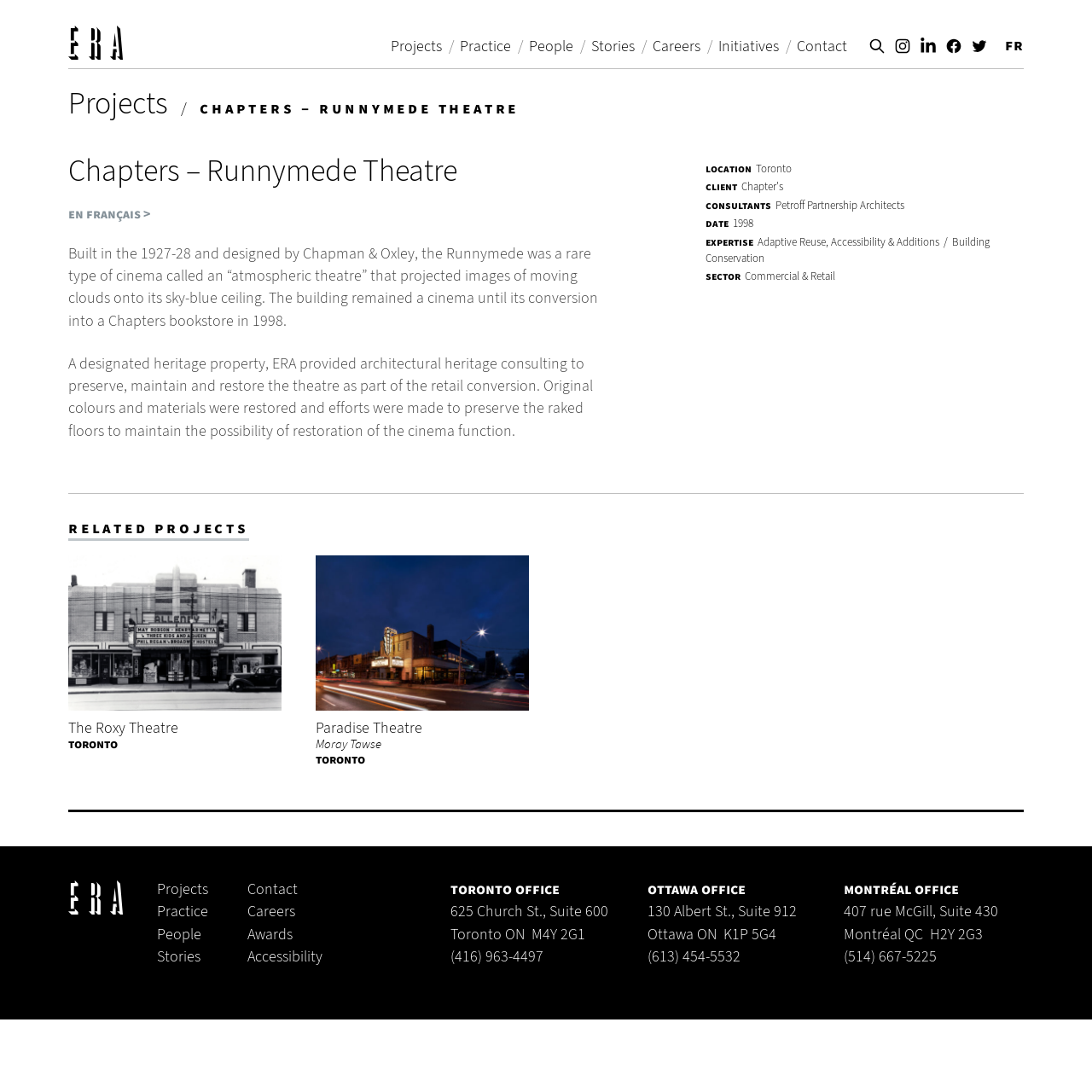Determine the bounding box coordinates for the clickable element required to fulfill the instruction: "go to the 'Contact' page". Provide the coordinates as four float numbers between 0 and 1, i.e., [left, top, right, bottom].

[0.73, 0.033, 0.776, 0.052]